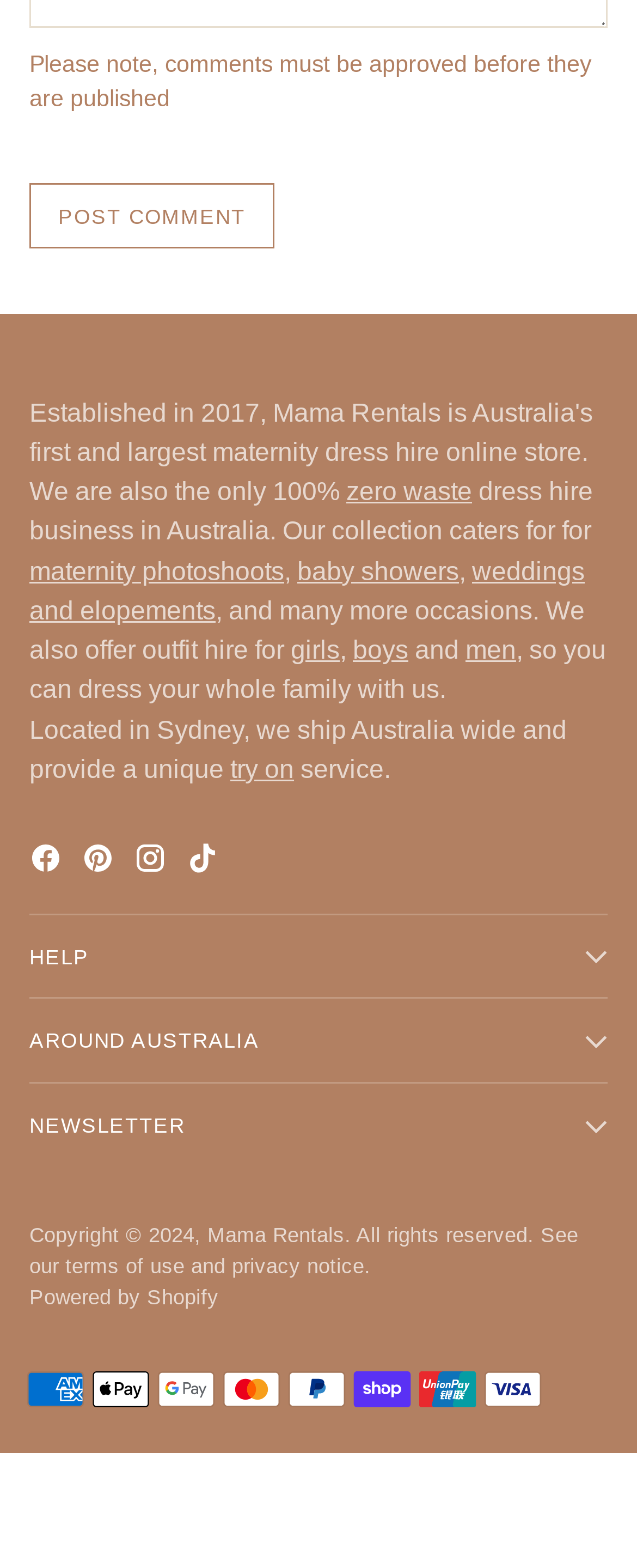Determine the bounding box coordinates of the region that needs to be clicked to achieve the task: "subscribe to the newsletter".

[0.046, 0.691, 0.954, 0.744]